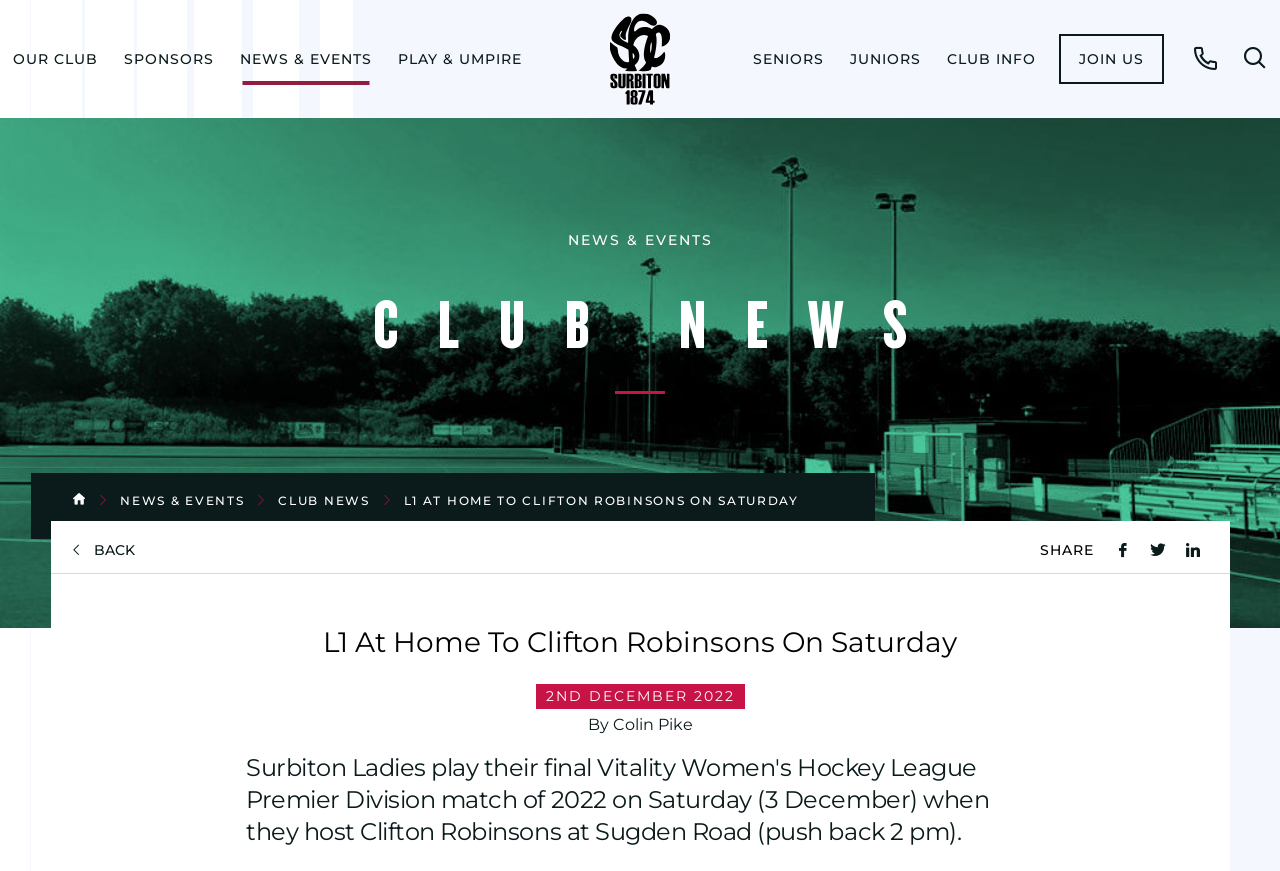Answer the question using only one word or a concise phrase: What is the date of the event mentioned in the article?

2ND DECEMBER 2022